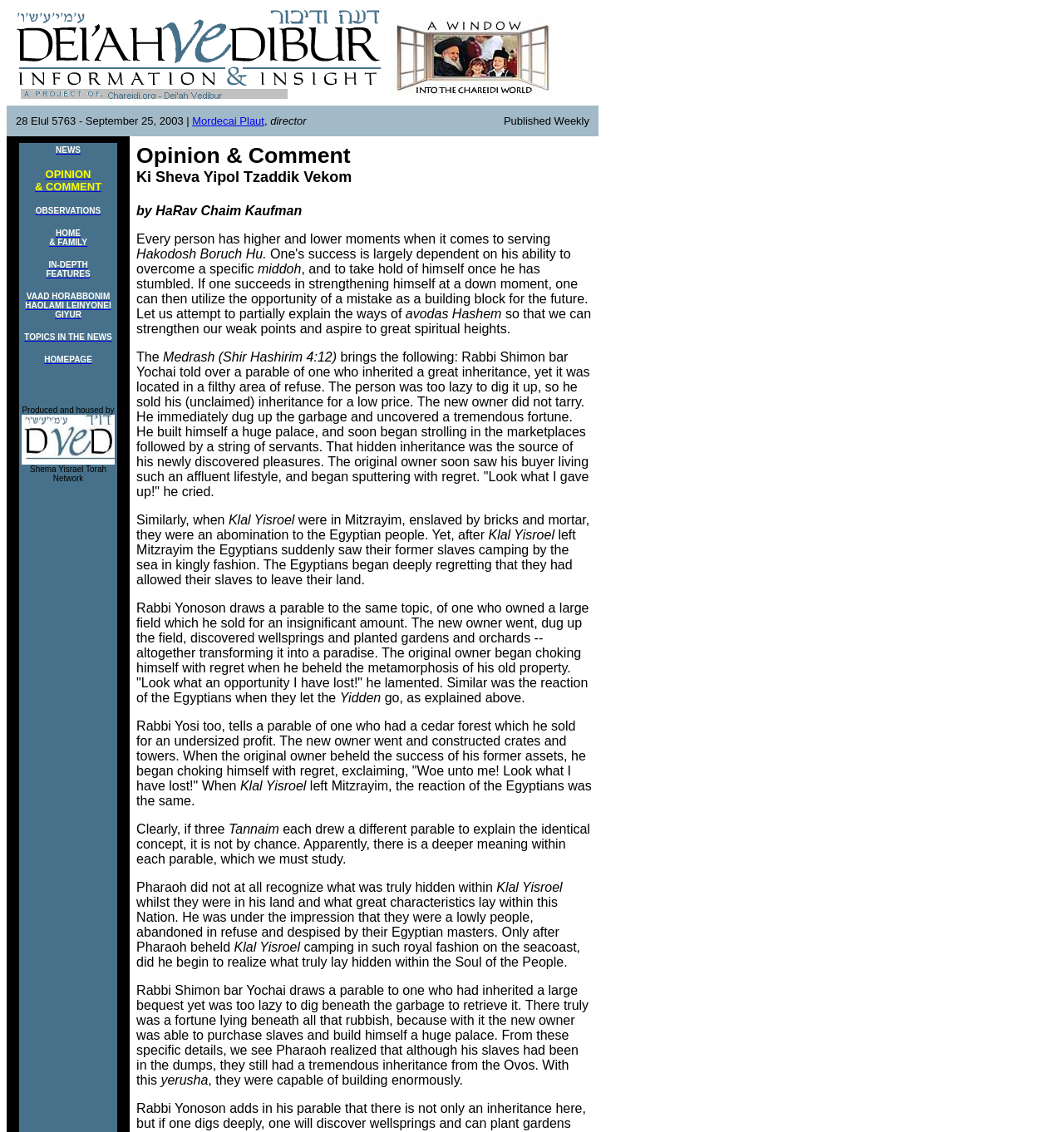Please locate and retrieve the main header text of the webpage.

Opinion & Comment
Ki Sheva Yipol Tzaddik Vekom